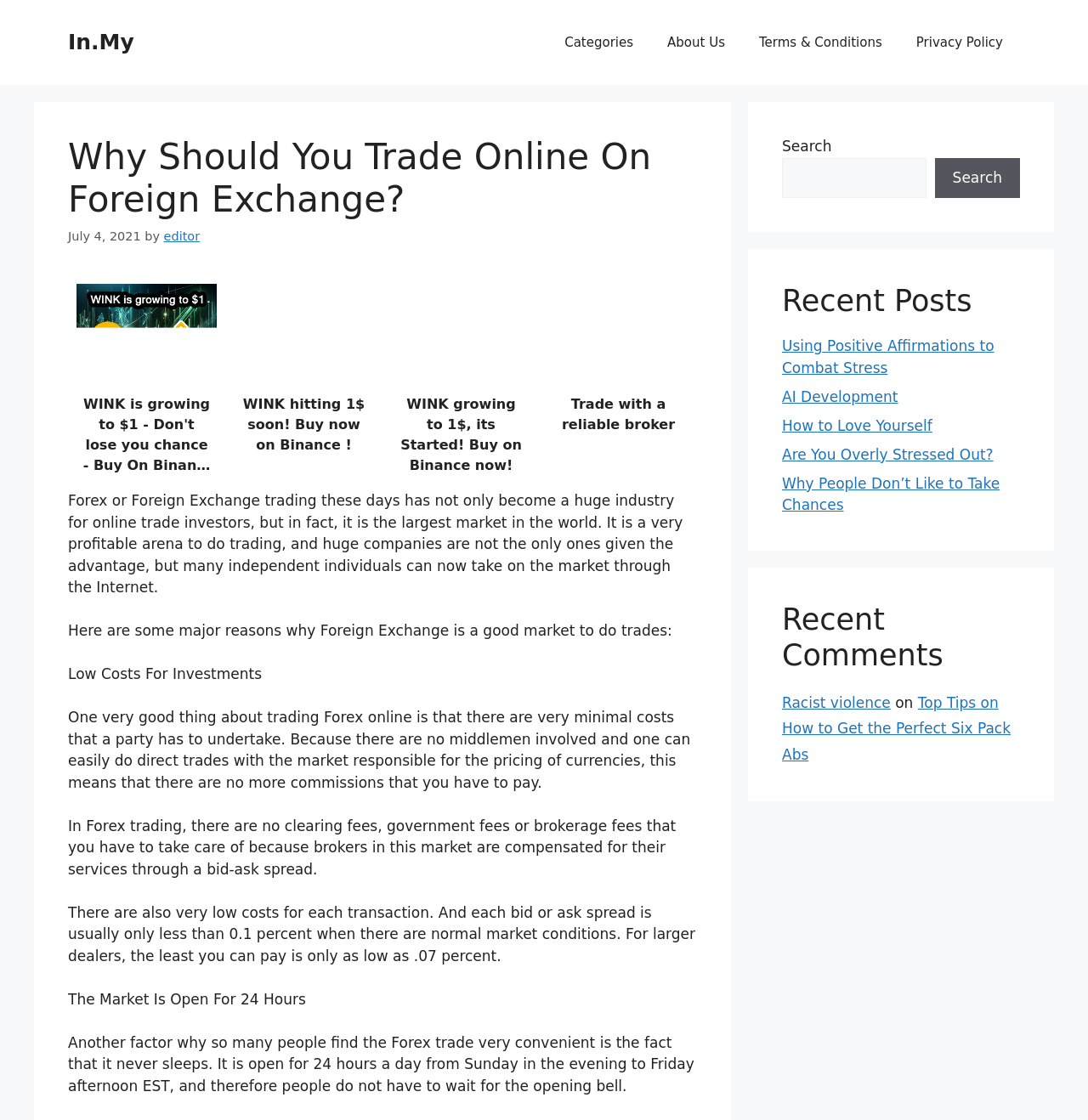Kindly provide the bounding box coordinates of the section you need to click on to fulfill the given instruction: "Check the 'Recent Posts'".

[0.719, 0.253, 0.938, 0.285]